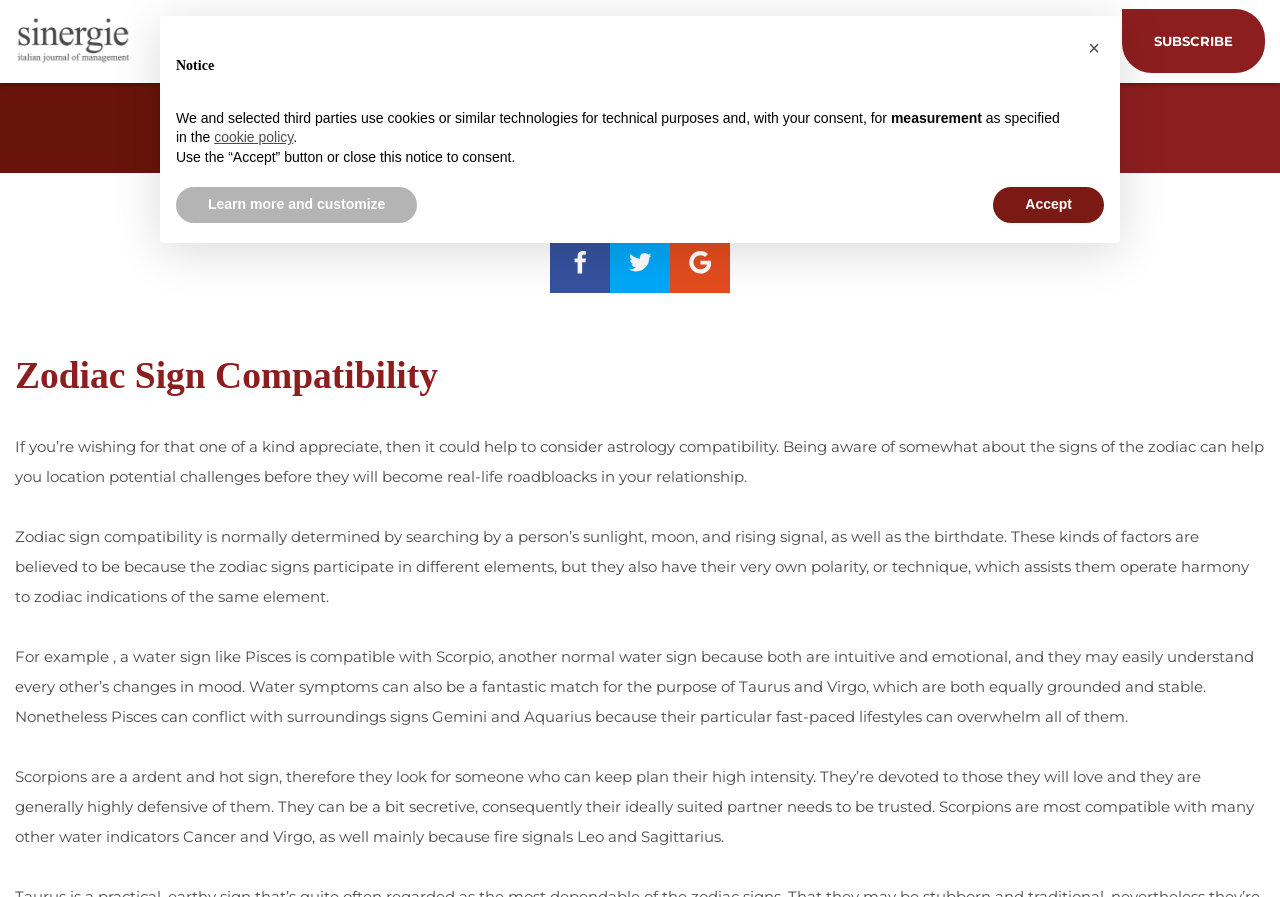What is the purpose of the 'Learn more and customize' button?
Answer the question with as much detail as you can, using the image as a reference.

The 'Learn more and customize' button is located in the cookie notice section of the webpage. It allows users to customize their cookie settings, which is related to the measurement and technical purposes mentioned in the notice.